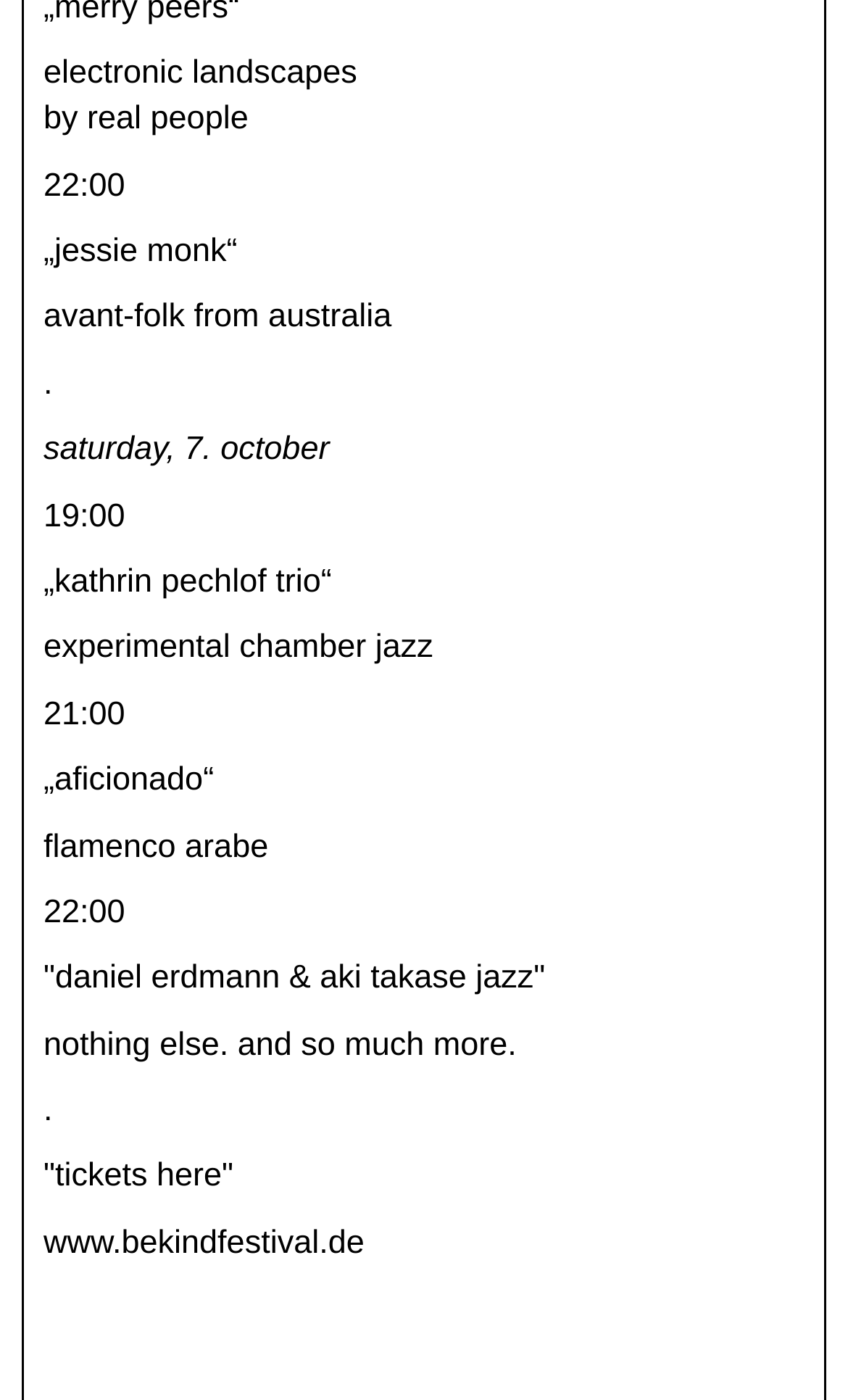Locate the bounding box coordinates of the element's region that should be clicked to carry out the following instruction: "click on 'electronic landscapes by real people'". The coordinates need to be four float numbers between 0 and 1, i.e., [left, top, right, bottom].

[0.051, 0.039, 0.421, 0.098]